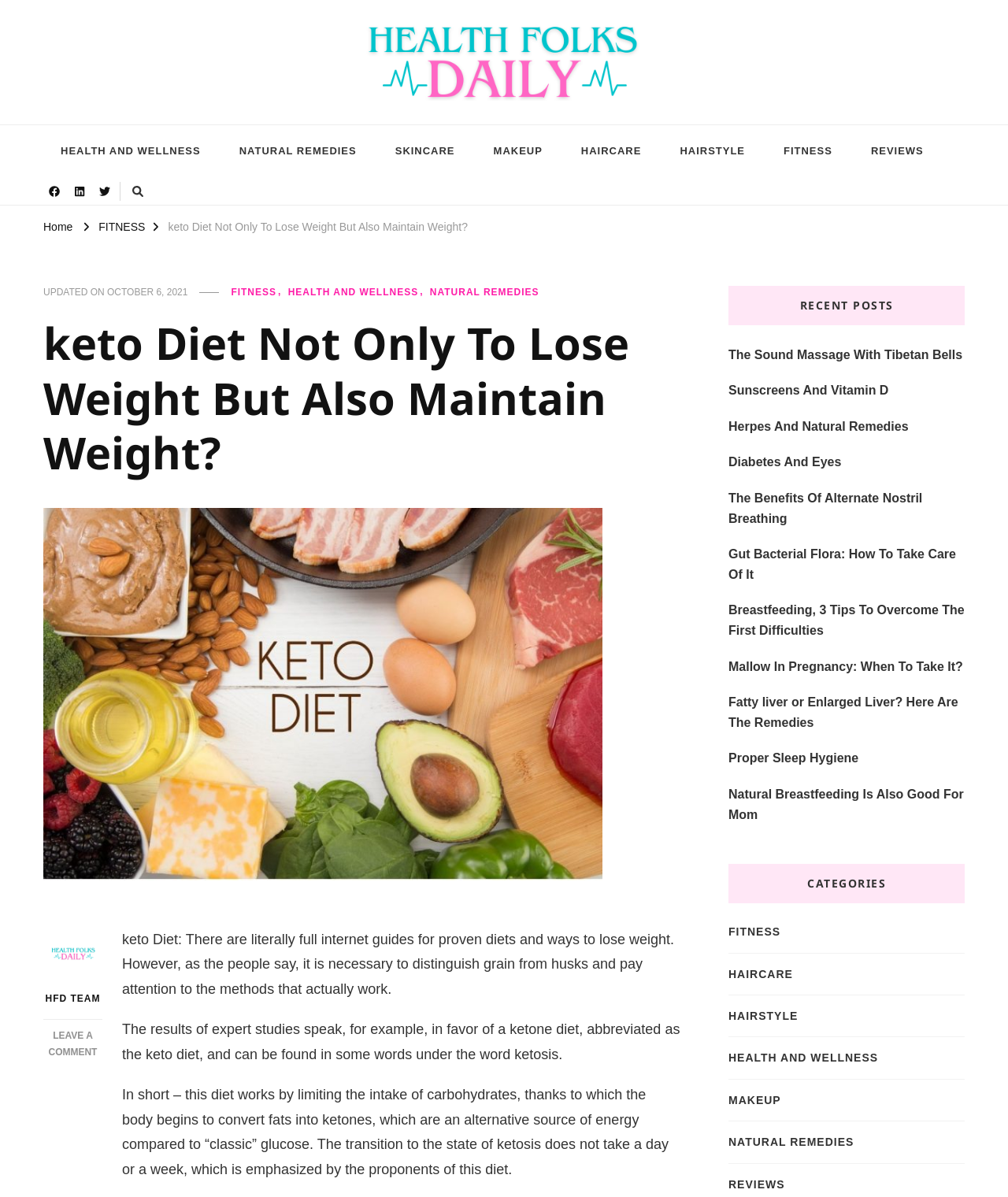Give a detailed account of the webpage's layout and content.

The webpage is about the keto diet, with a focus on its benefits and how it works. At the top of the page, there is a logo and a navigation menu with links to various categories such as health and wellness, fitness, and natural remedies. Below the navigation menu, there is a header section with a title "keto Diet Not Only To Lose Weight But Also Maintain Weight?" and a date "OCTOBER 6, 2021".

The main content of the page is divided into two sections. On the left side, there is a long article about the keto diet, which explains how it works by limiting carbohydrate intake and converting fats into ketones for energy. The article is divided into several paragraphs, with headings and links to related topics.

On the right side, there is a sidebar with several sections. The top section is titled "RECENT POSTS" and lists 10 links to recent articles on various health-related topics. Below that, there is a section titled "CATEGORIES" with links to different categories such as fitness, haircare, and natural remedies.

At the bottom of the page, there is a link to leave a comment on the article, as well as a section with links to the website's team and other related resources. Throughout the page, there are several images, including a logo and a figure related to the keto diet.